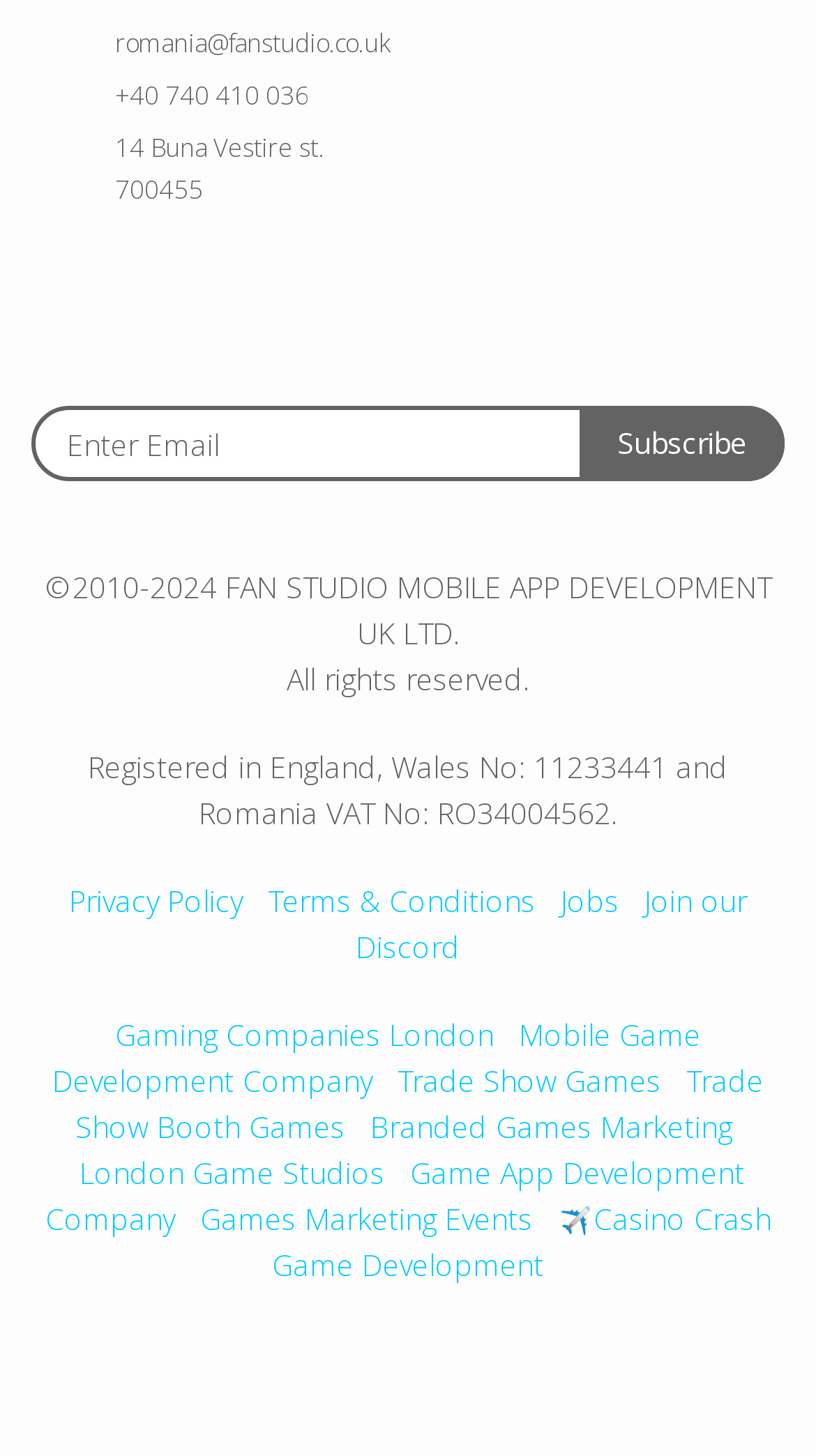Pinpoint the bounding box coordinates of the element to be clicked to execute the instruction: "Check out Jobs".

[0.687, 0.605, 0.759, 0.633]